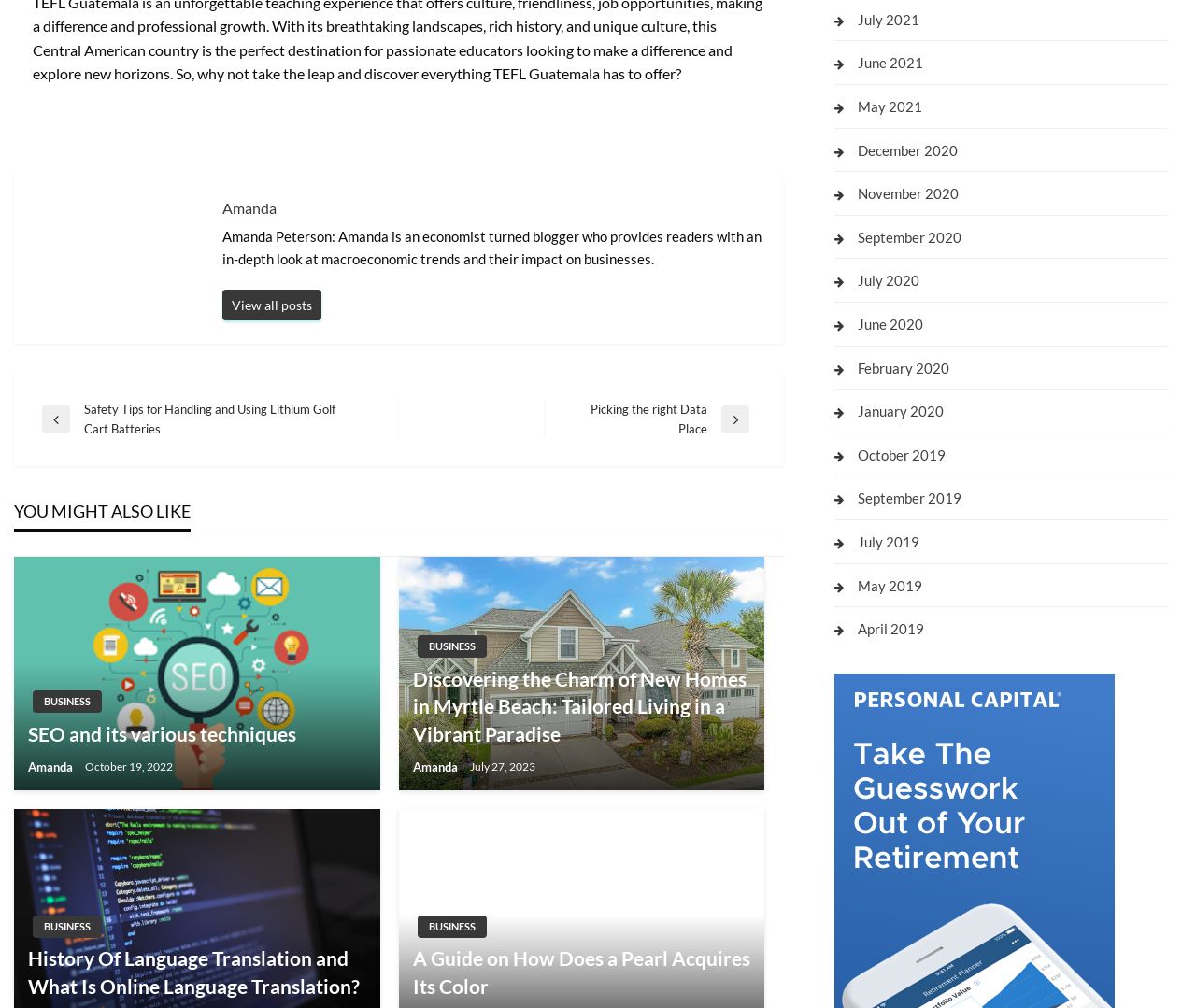How many articles are listed under 'YOU MIGHT ALSO LIKE'?
From the screenshot, provide a brief answer in one word or phrase.

3